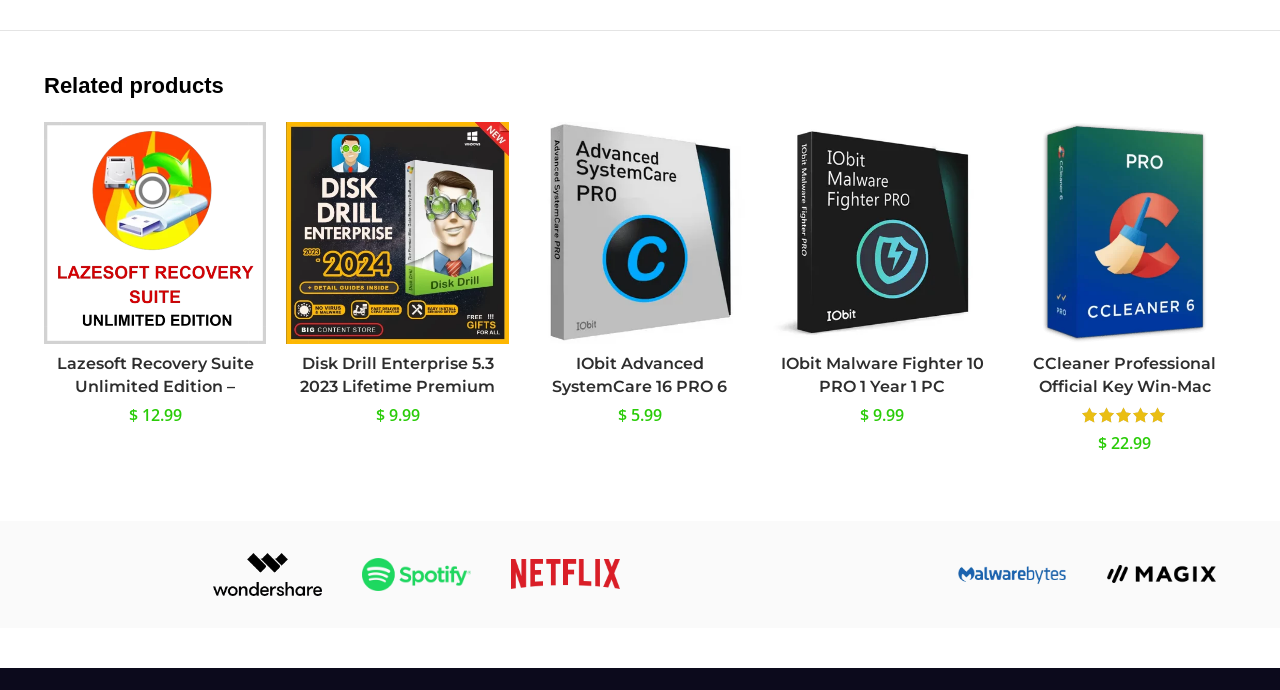Find the bounding box coordinates for the HTML element specified by: "CCleaner Professional Official Key Win-Mac".

[0.807, 0.513, 0.95, 0.573]